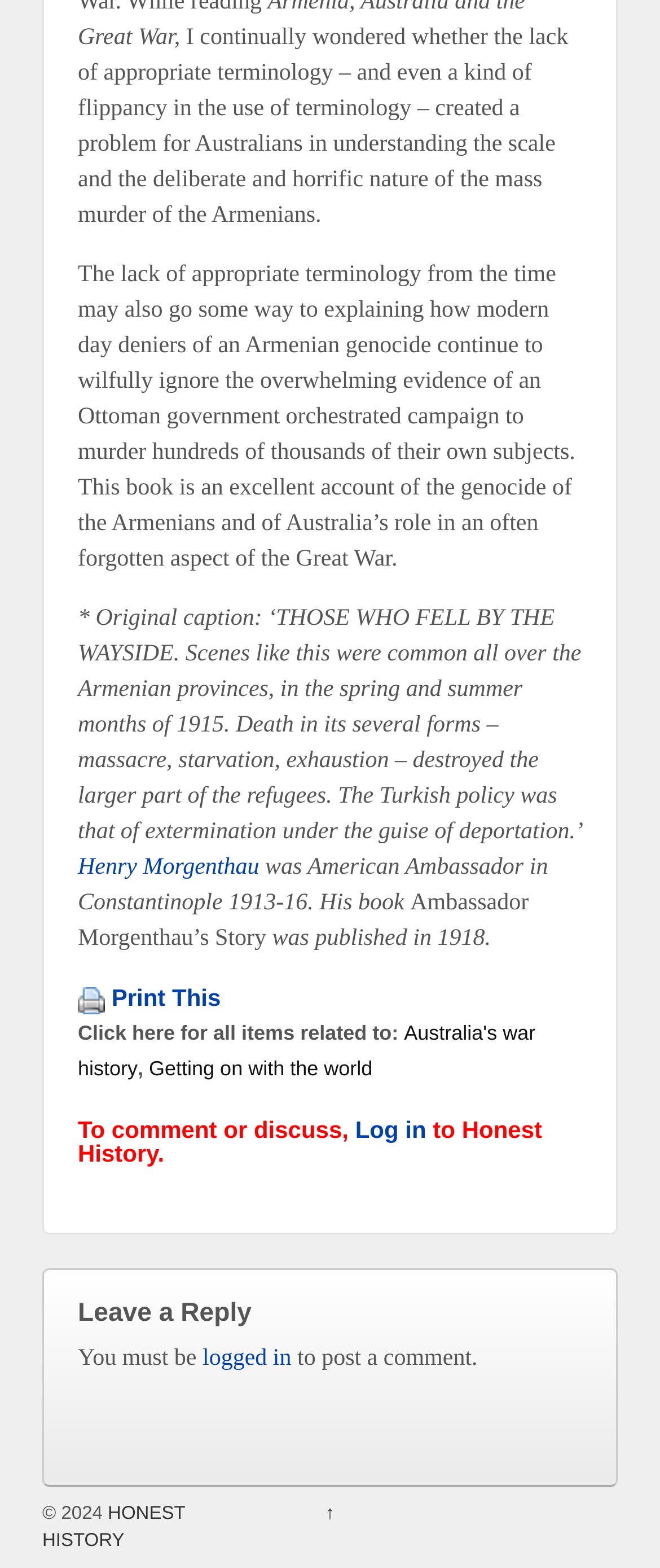Please determine the bounding box of the UI element that matches this description: Australia's war history. The coordinates should be given as (top-left x, top-left y, bottom-right x, bottom-right y), with all values between 0 and 1.

[0.118, 0.652, 0.811, 0.689]